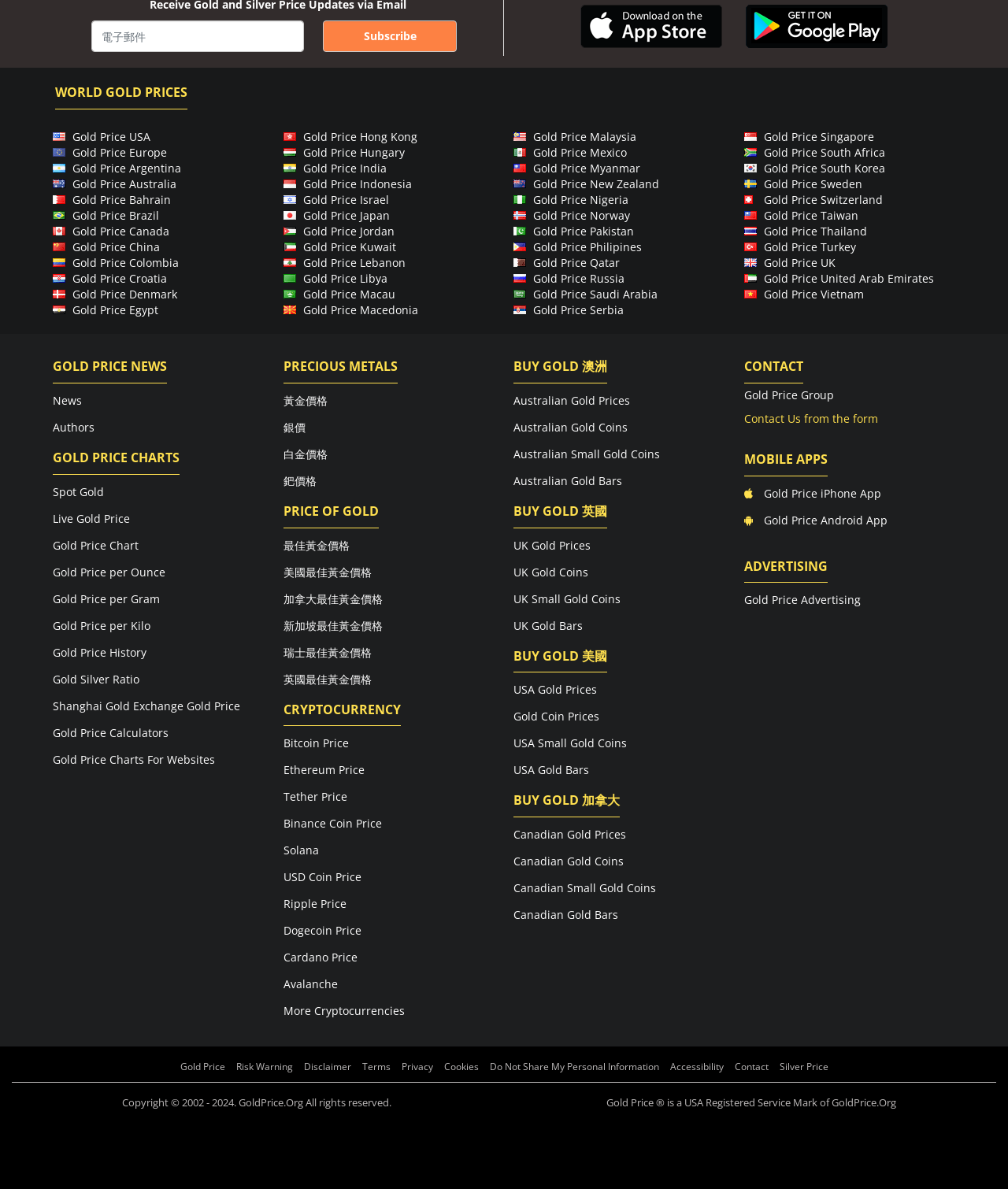Please determine the bounding box coordinates of the element to click on in order to accomplish the following task: "Check gold price in USA". Ensure the coordinates are four float numbers ranging from 0 to 1, i.e., [left, top, right, bottom].

[0.052, 0.109, 0.149, 0.121]